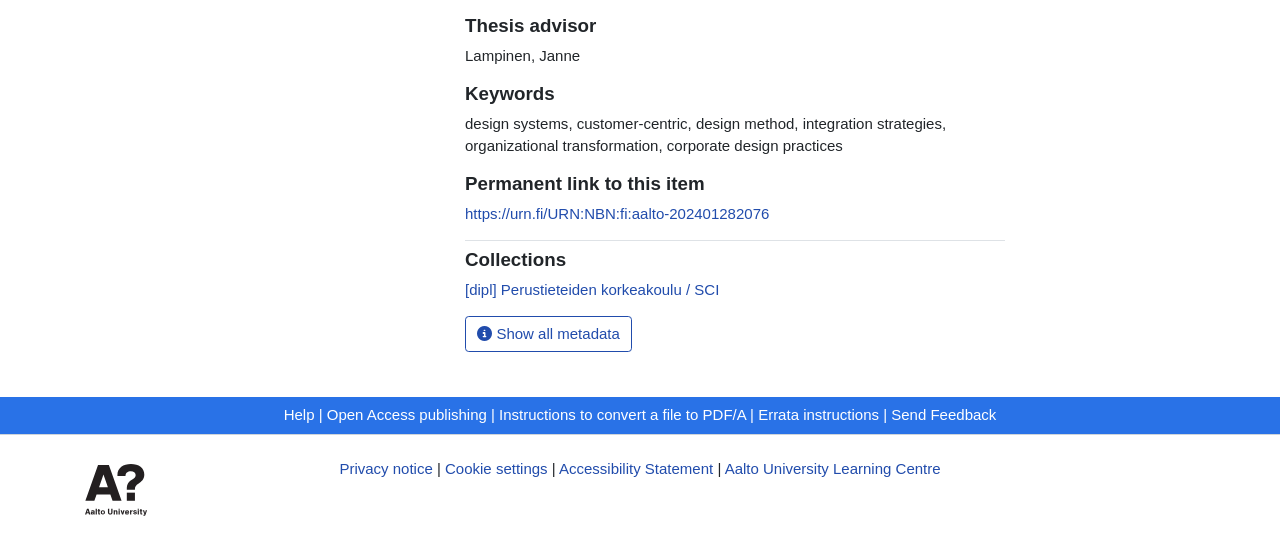Indicate the bounding box coordinates of the element that needs to be clicked to satisfy the following instruction: "Click the 'Home' link". The coordinates should be four float numbers between 0 and 1, i.e., [left, top, right, bottom].

None